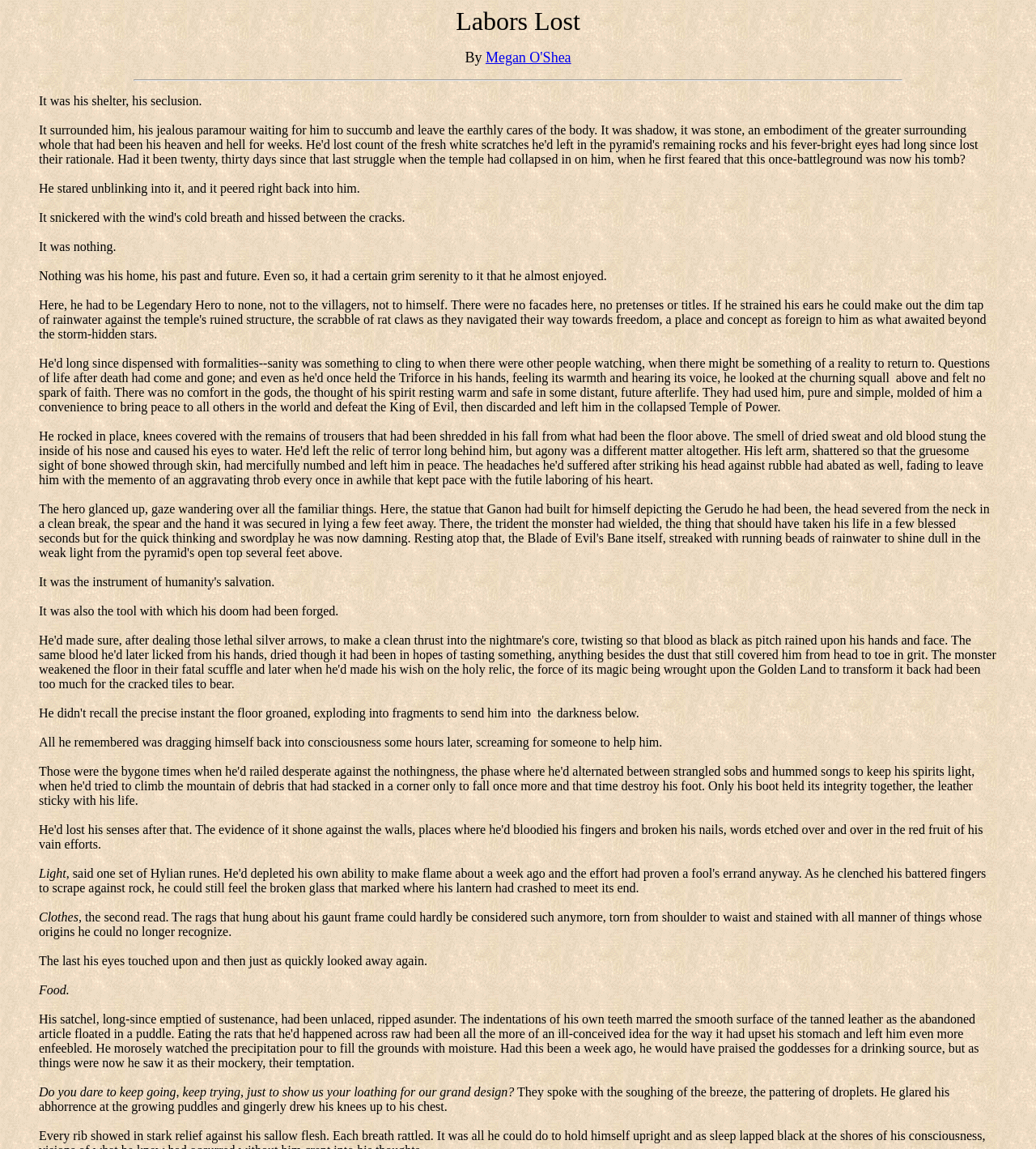Who is the author of the text?
Based on the image, answer the question with as much detail as possible.

The author's name is mentioned in the link 'Megan O'Shea' which is located at the top of the page, indicating that she is the writer of the text.